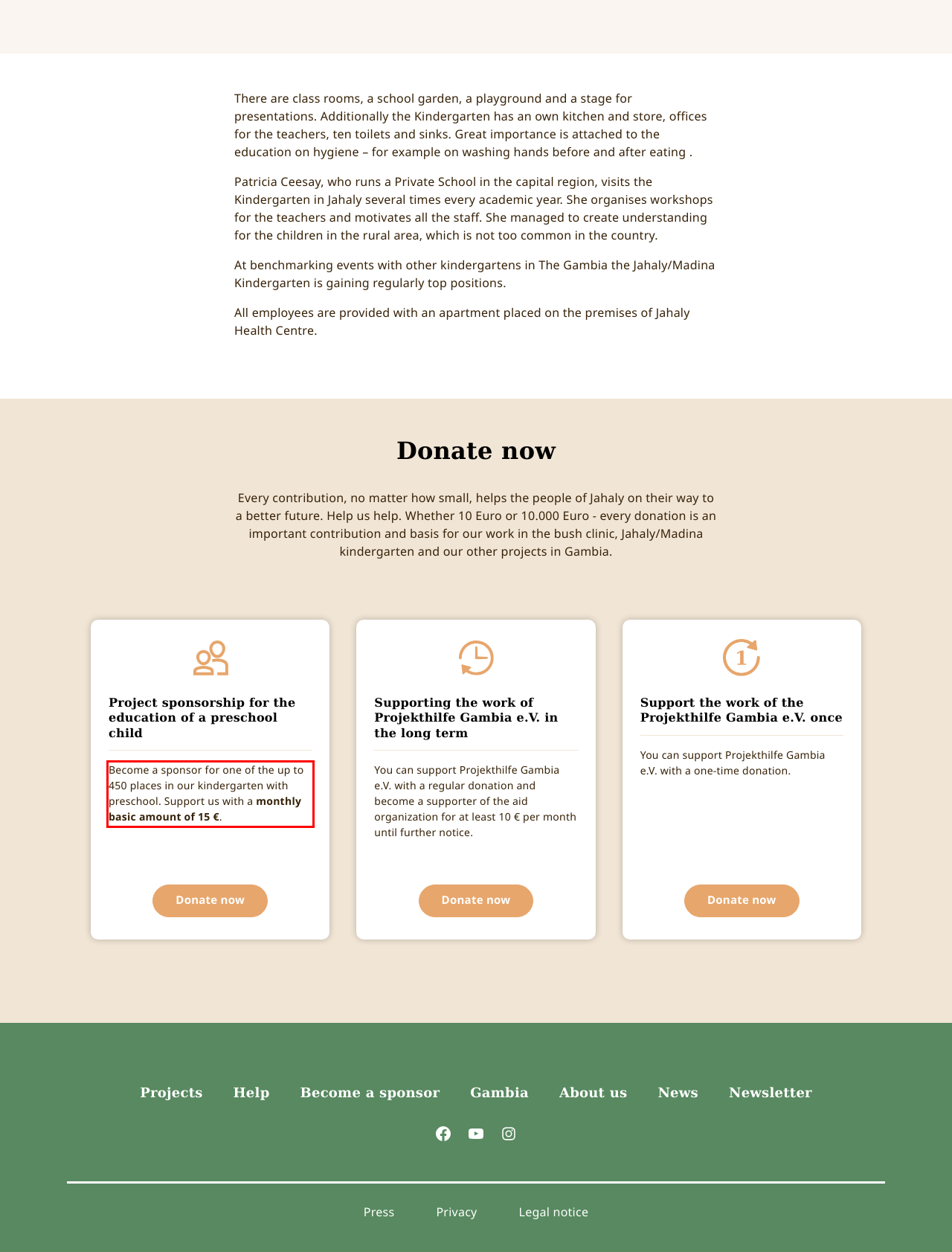Given the screenshot of the webpage, identify the red bounding box, and recognize the text content inside that red bounding box.

Become a sponsor for one of the up to 450 places in our kindergarten with preschool. Support us with a monthly basic amount of 15 €.